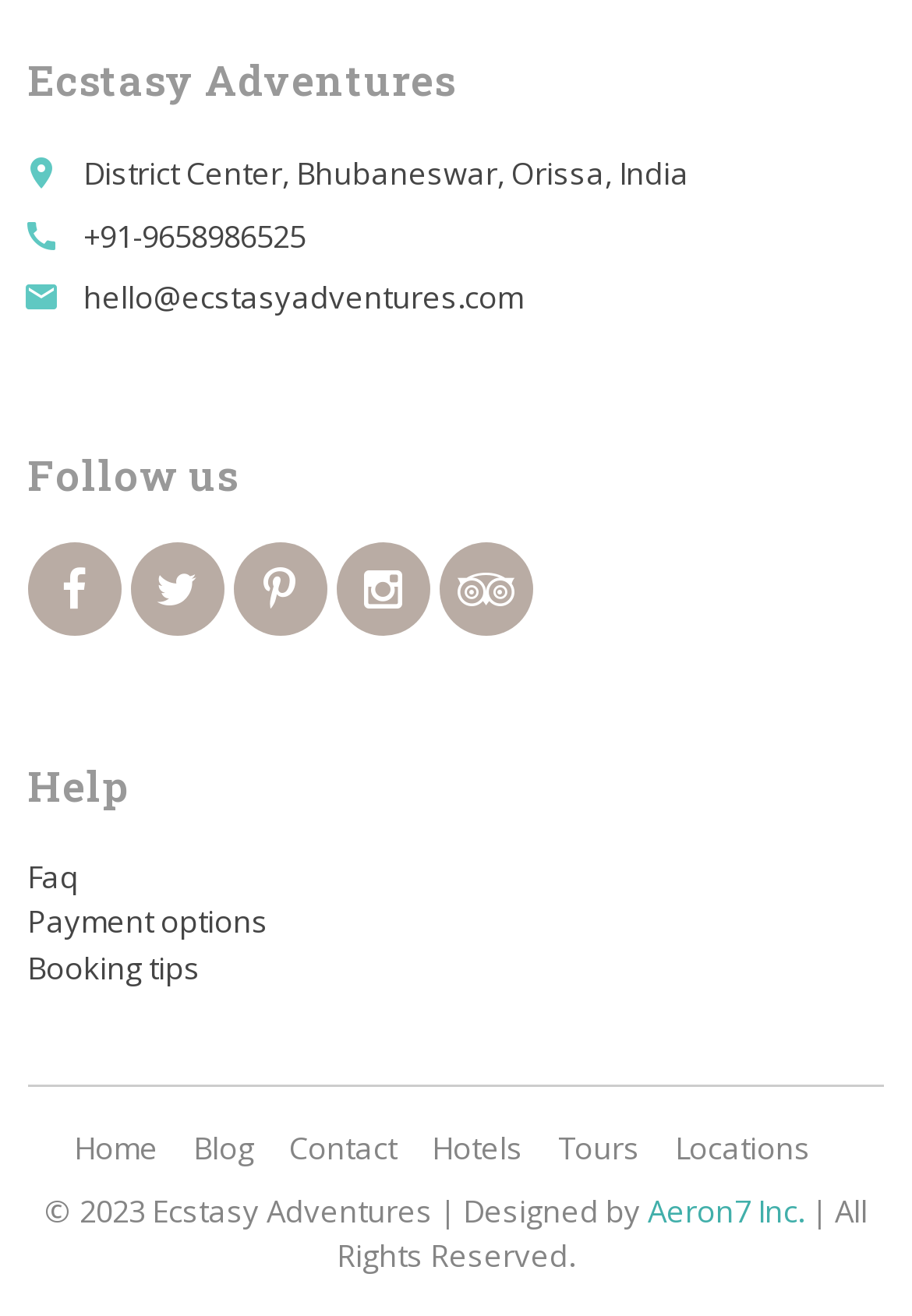Please provide a comprehensive response to the question below by analyzing the image: 
What is the name of the adventure company?

The name of the adventure company can be found in the first heading element, which is 'Ecstasy Adventures'.